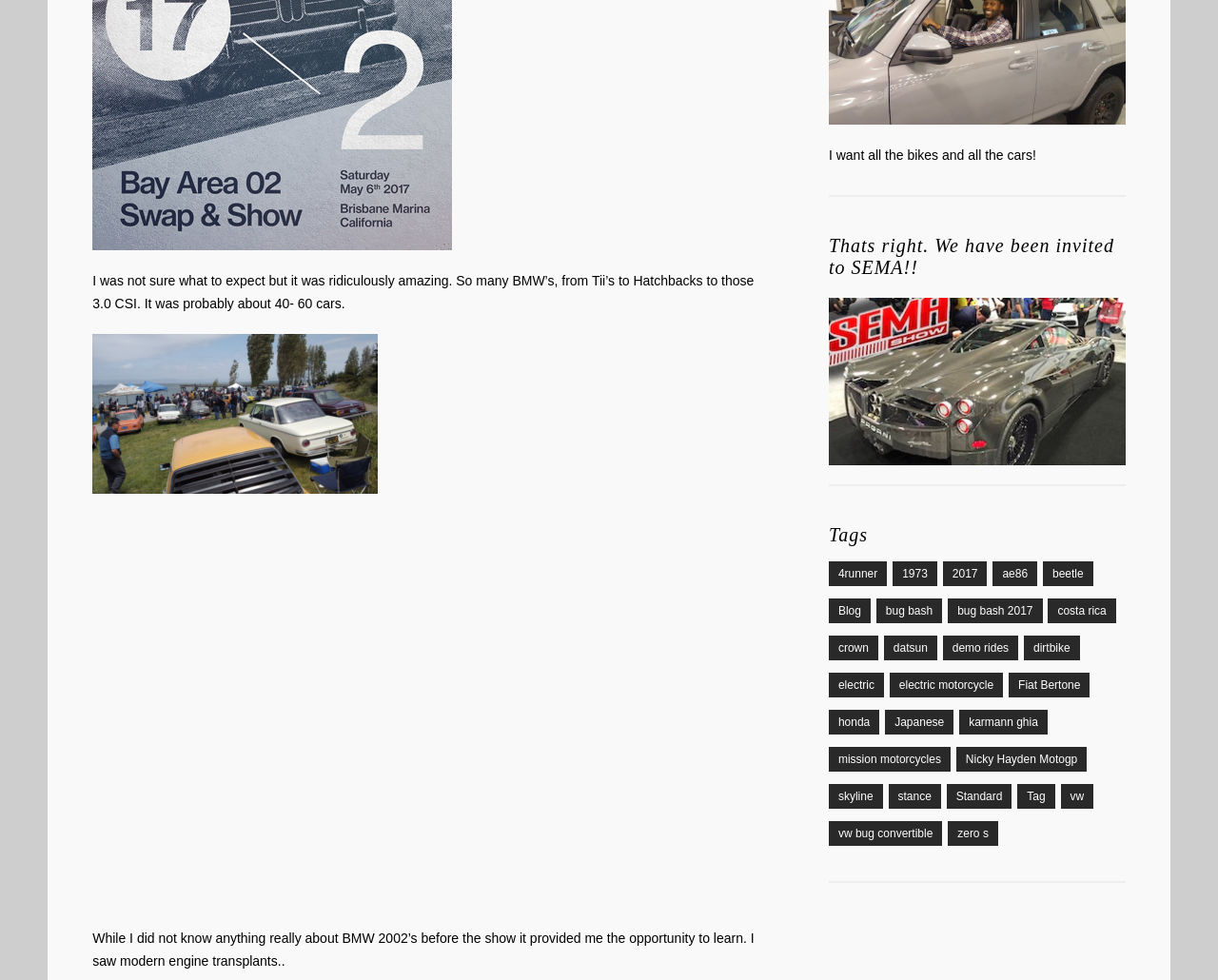Please find and report the bounding box coordinates of the element to click in order to perform the following action: "Read the article about SEMA". The coordinates should be expressed as four float numbers between 0 and 1, in the format [left, top, right, bottom].

[0.68, 0.24, 0.924, 0.304]